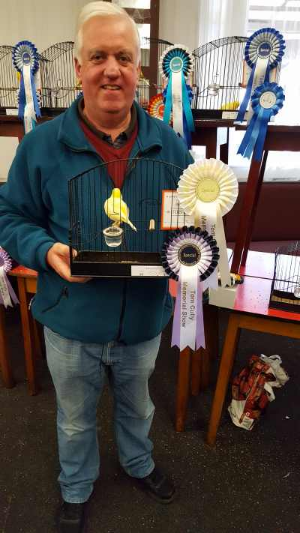Please provide a detailed answer to the question below by examining the image:
When was the Merseyside Border and Fife event held?

The caption specifically states that the event was held in 'November 2018', providing a clear date for the event.